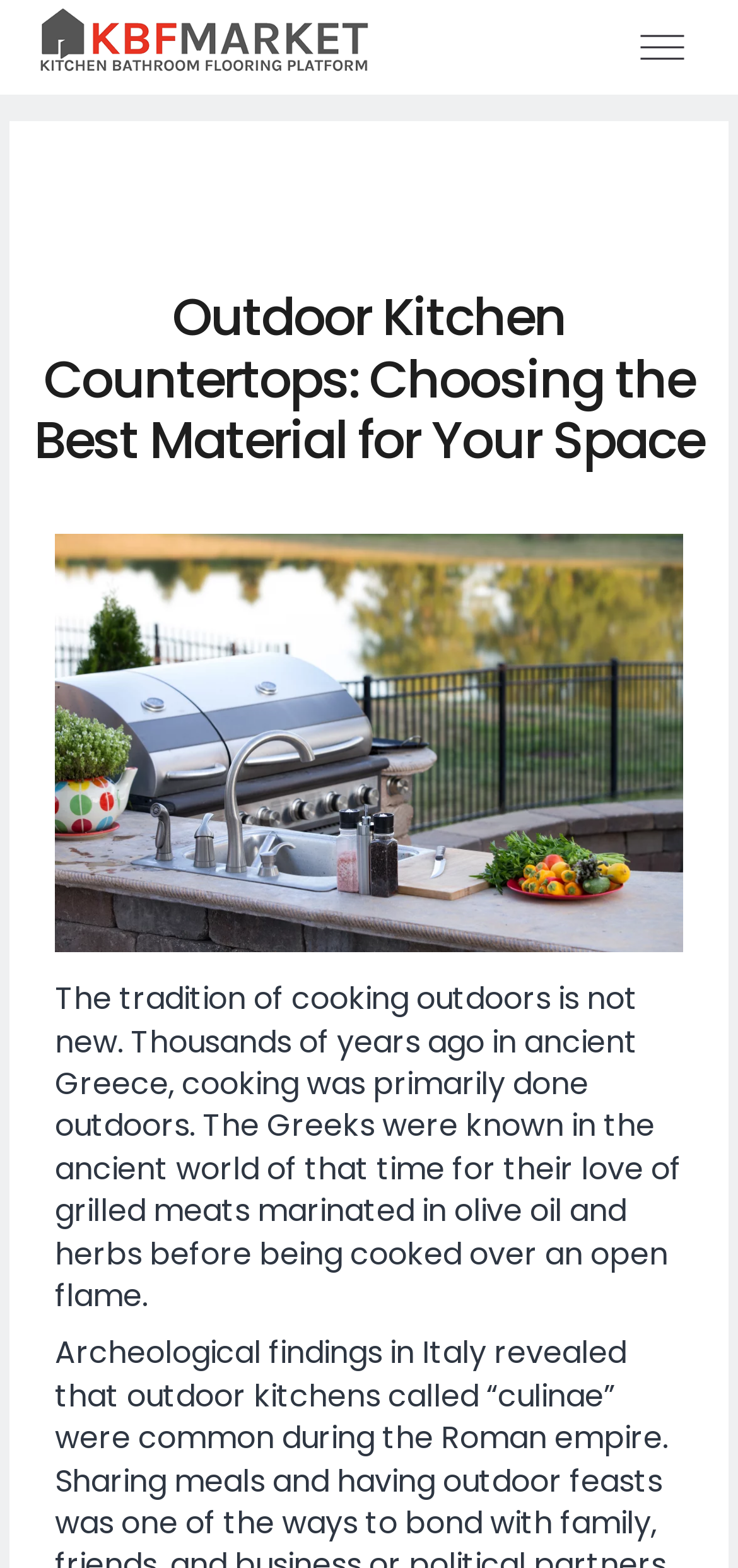Give a detailed account of the webpage.

The webpage is about outdoor kitchen countertops, specifically discussing the best materials to choose for your space. At the top left of the page, there is a logo of KBF Market, accompanied by a link to the logo. On the top right, there is a button to toggle the menu, which is controlled by the mega-nav-navigation element. 

Below the logo, there is a heading that reads "Outdoor Kitchen Countertops: Choosing the Best Material for Your Space". This heading is positioned near the top of the page, spanning almost the entire width. 

Underneath the heading, there is a large image that takes up a significant portion of the page, likely showcasing an outdoor kitchen countertop. 

The main content of the page begins with a paragraph of text that discusses the history of outdoor cooking, dating back to ancient Greece. This text is positioned below the image and spans most of the page's width.